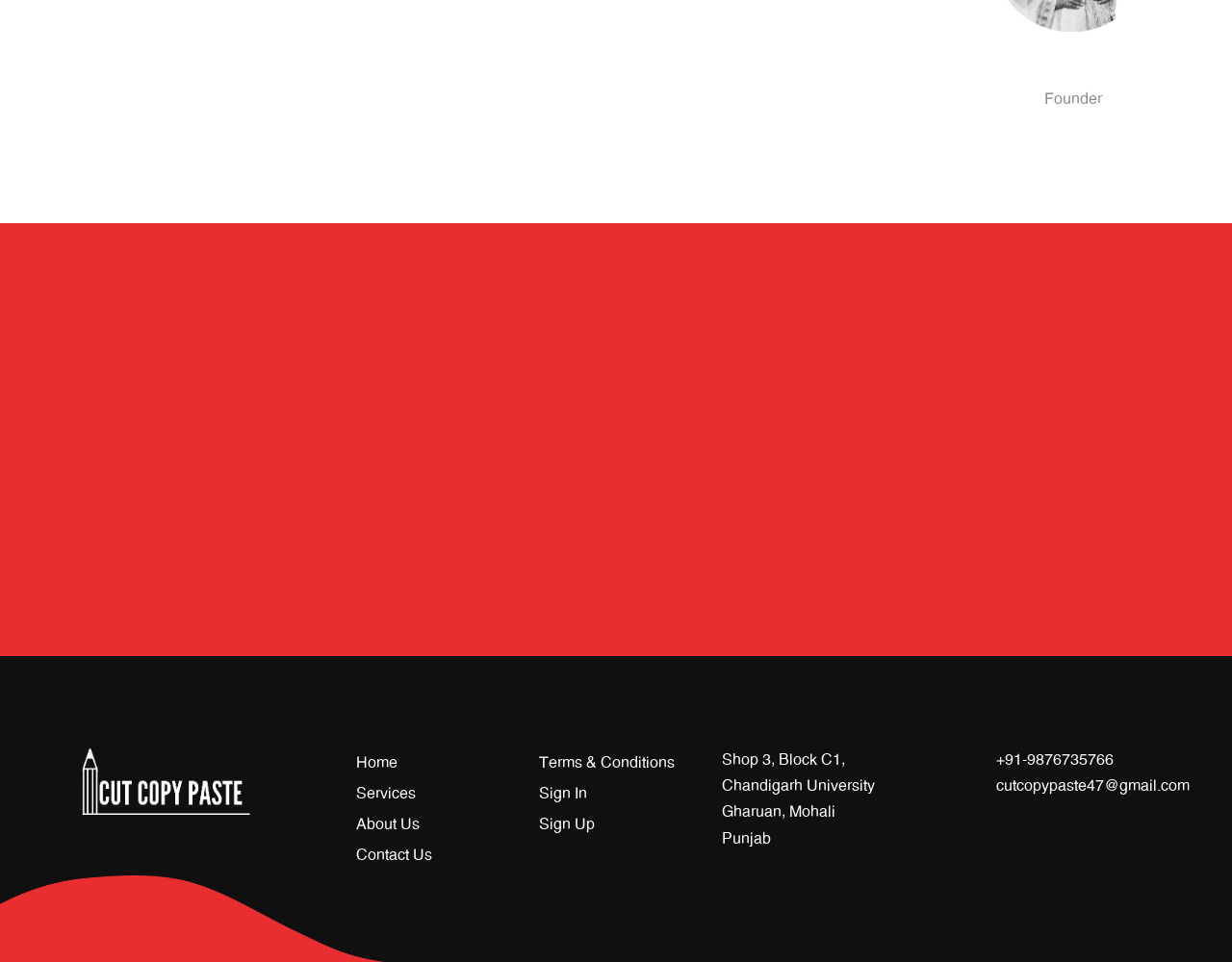Determine the coordinates of the bounding box that should be clicked to complete the instruction: "Contact the company using the phone number". The coordinates should be represented by four float numbers between 0 and 1: [left, top, right, bottom].

[0.809, 0.782, 0.904, 0.798]